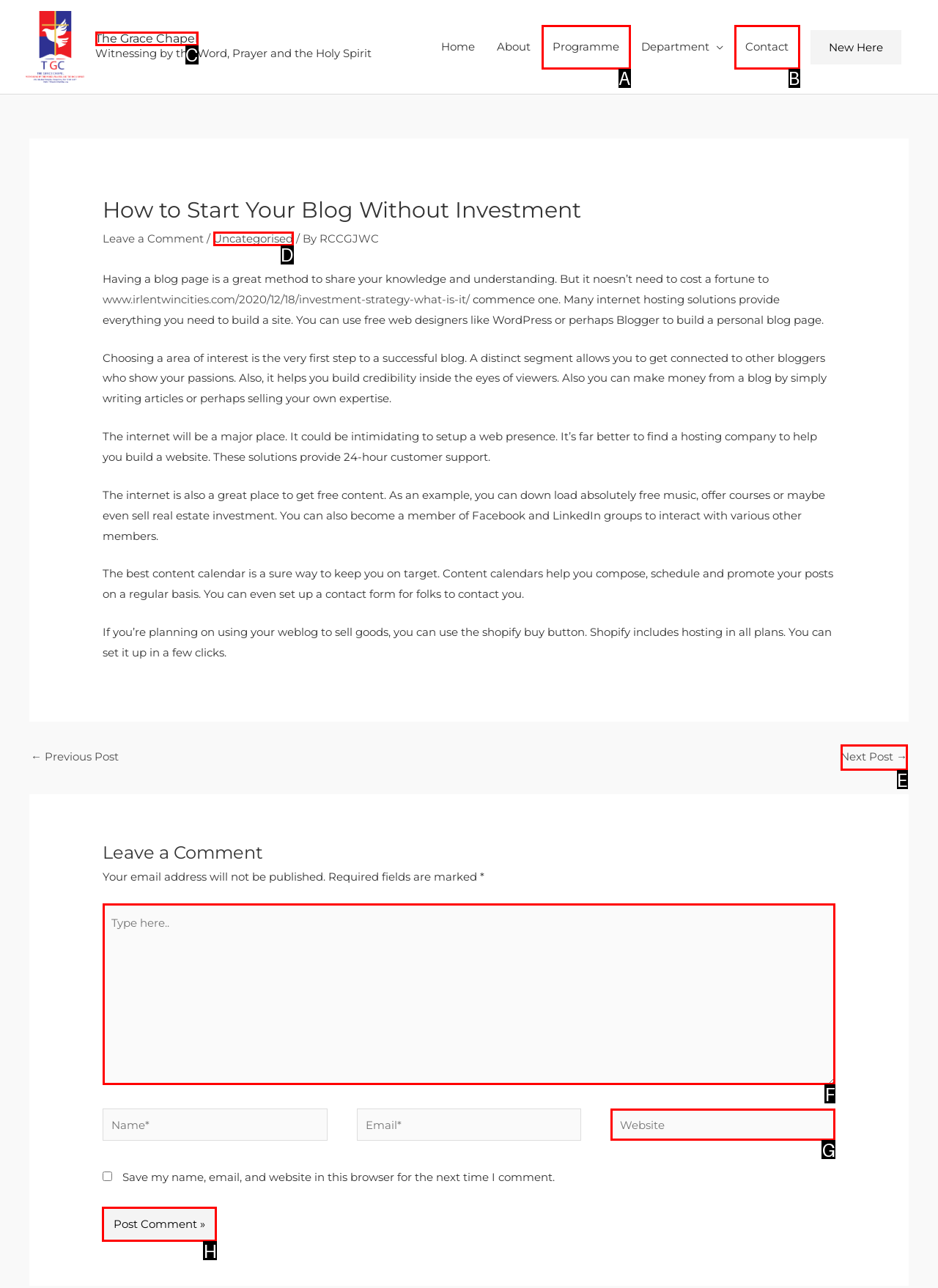To execute the task: Click on the 'Post Comment' button, which one of the highlighted HTML elements should be clicked? Answer with the option's letter from the choices provided.

H